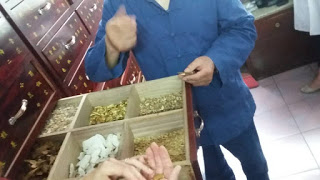Use a single word or phrase to respond to the question:
What is the material of the cabinet?

Wood